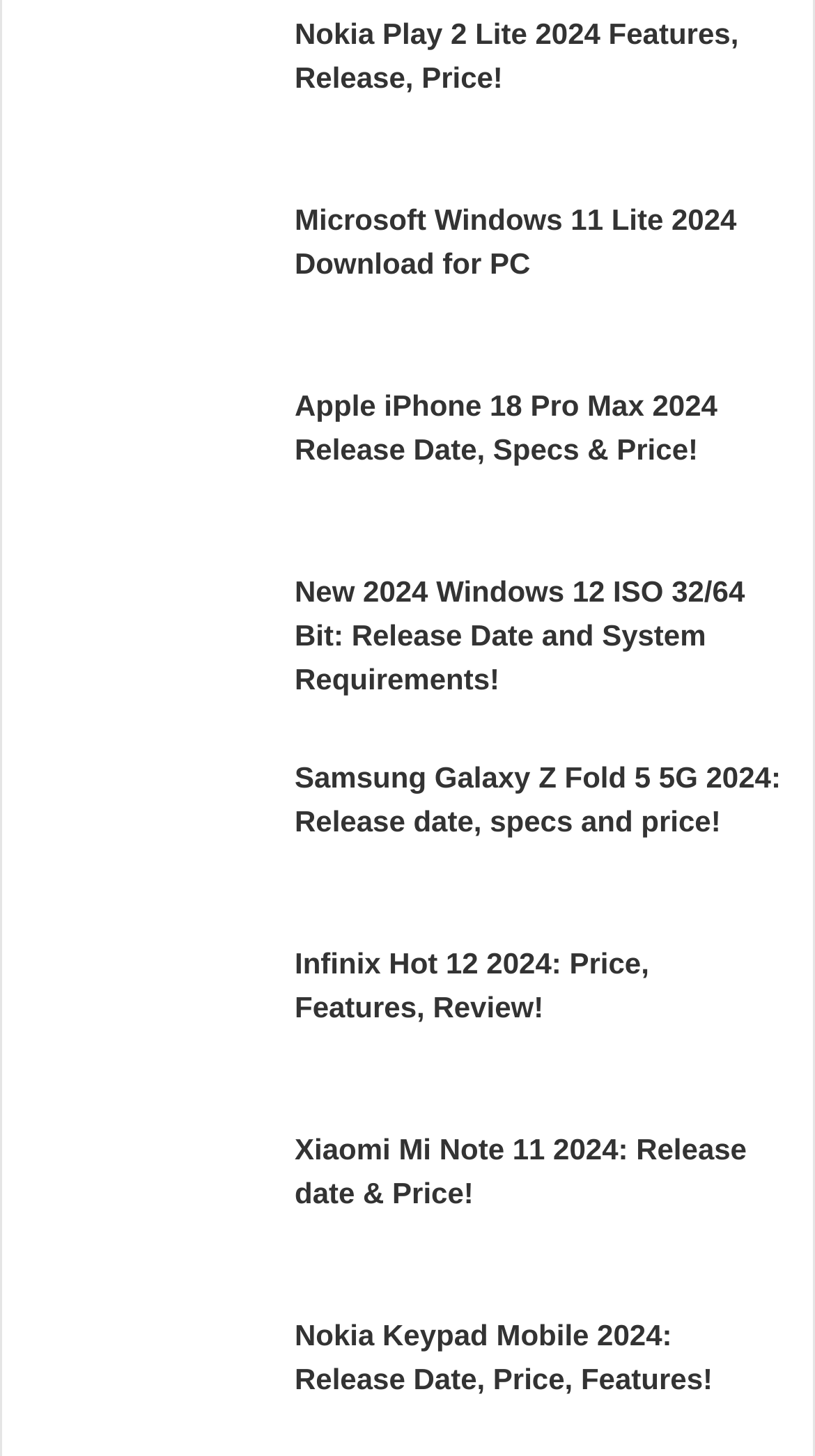What is the name of the Samsung product listed?
Please utilize the information in the image to give a detailed response to the question.

I looked at the link text 'Samsung Galaxy Z Fold 5 5G 2024: Release date, specs and price!' and found the product name mentioned as Galaxy Z Fold 5 5G.